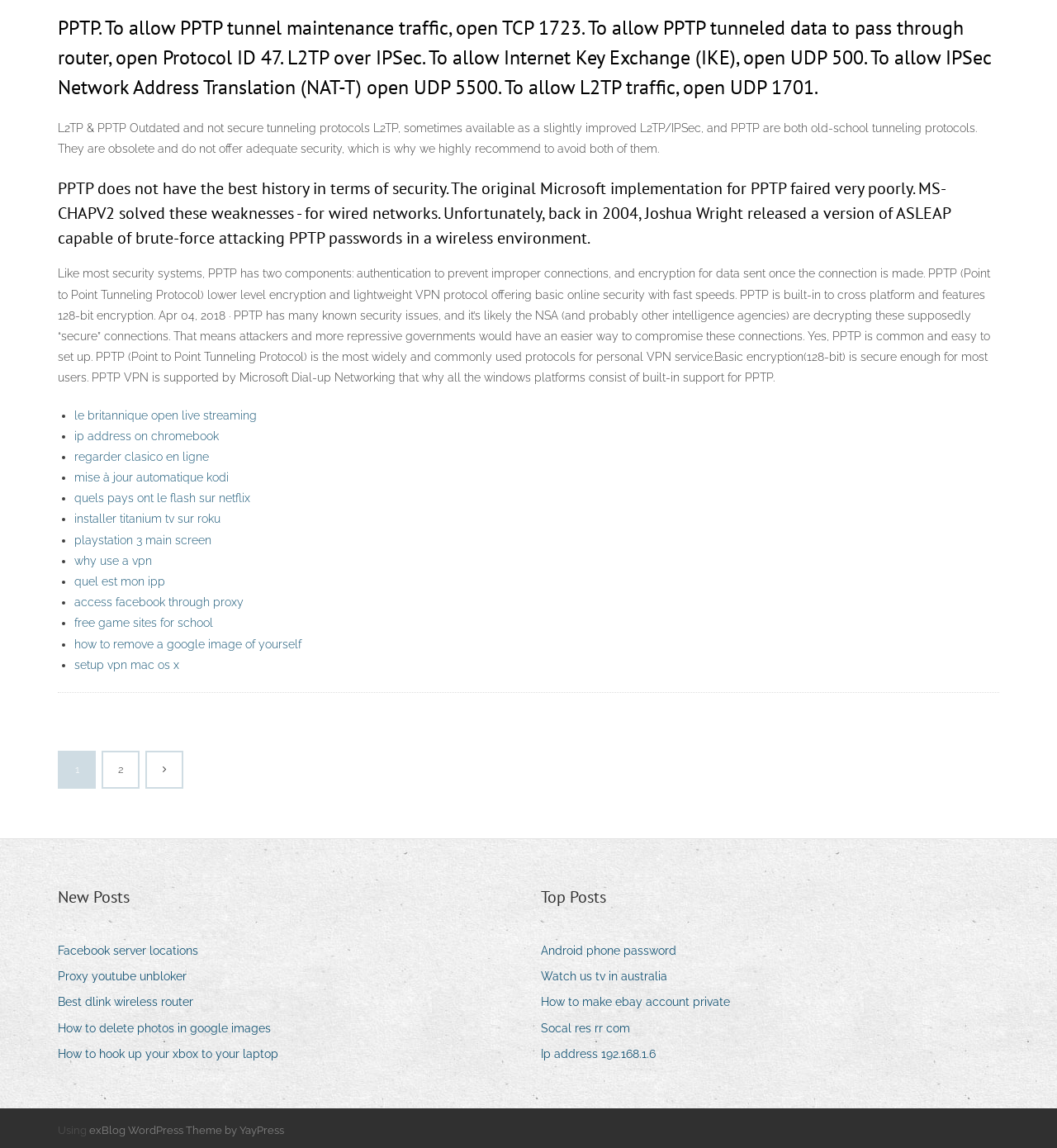Using the webpage screenshot and the element description parent_node: 1 2, determine the bounding box coordinates. Specify the coordinates in the format (top-left x, top-left y, bottom-right x, bottom-right y) with values ranging from 0 to 1.

[0.139, 0.655, 0.172, 0.686]